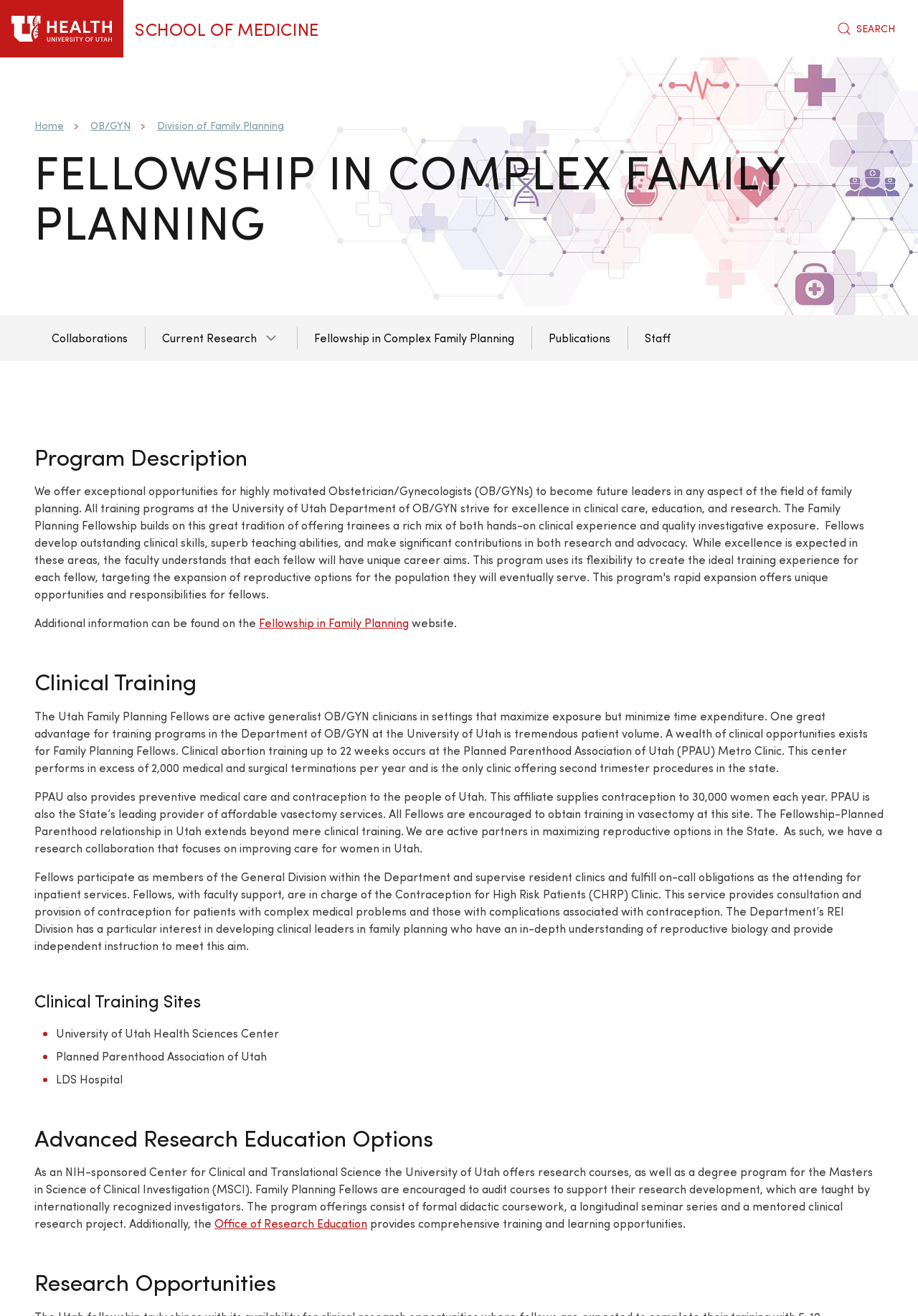Craft a detailed narrative of the webpage's structure and content.

This webpage is about the Fellowship in Complex Family Planning program at the University of Utah School of Medicine. At the top, there is a navigation menu with links to "Home", "SCHOOL OF MEDICINE", and "SEARCH". Below the navigation menu, there is a heading that reads "FELLOWSHIP IN COMPLEX FAMILY PLANNING". 

On the left side of the page, there is a navigation menu with links to "Collaborations", "Current Research", "Fellowship in Complex Family Planning", "Publications", and "Staff". 

The main content of the page is divided into several sections. The first section is "Program Description", which provides a brief overview of the fellowship program. The second section is "Clinical Training", which describes the clinical training opportunities available to fellows, including training in abortion care and vasectomy services at the Planned Parenthood Association of Utah. 

The third section is "Clinical Training Sites", which lists the University of Utah Health Sciences Center, Planned Parenthood Association of Utah, and LDS Hospital as training sites. 

The fourth section is "Advanced Research Education Options", which describes the research courses and degree programs available to fellows, including the Masters in Science of Clinical Investigation (MSCI) program. 

The final section is "Research Opportunities", which provides information about the research opportunities available to fellows. Throughout the page, there are several images, including a logo for the University of Utah School of Medicine and an icon for the search function.